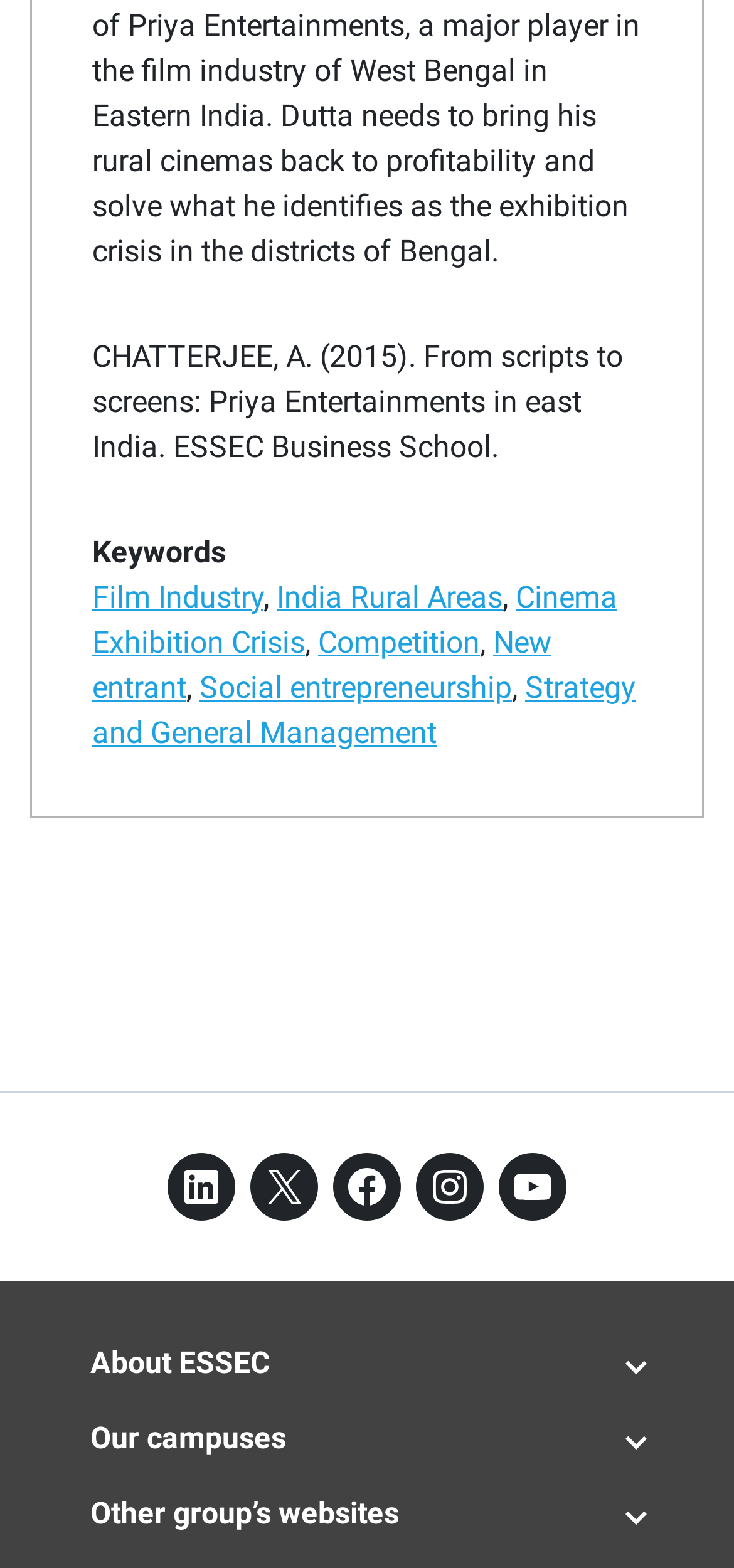Determine the bounding box coordinates for the area you should click to complete the following instruction: "Click on the 'LinkedIn' link".

[0.228, 0.735, 0.321, 0.778]